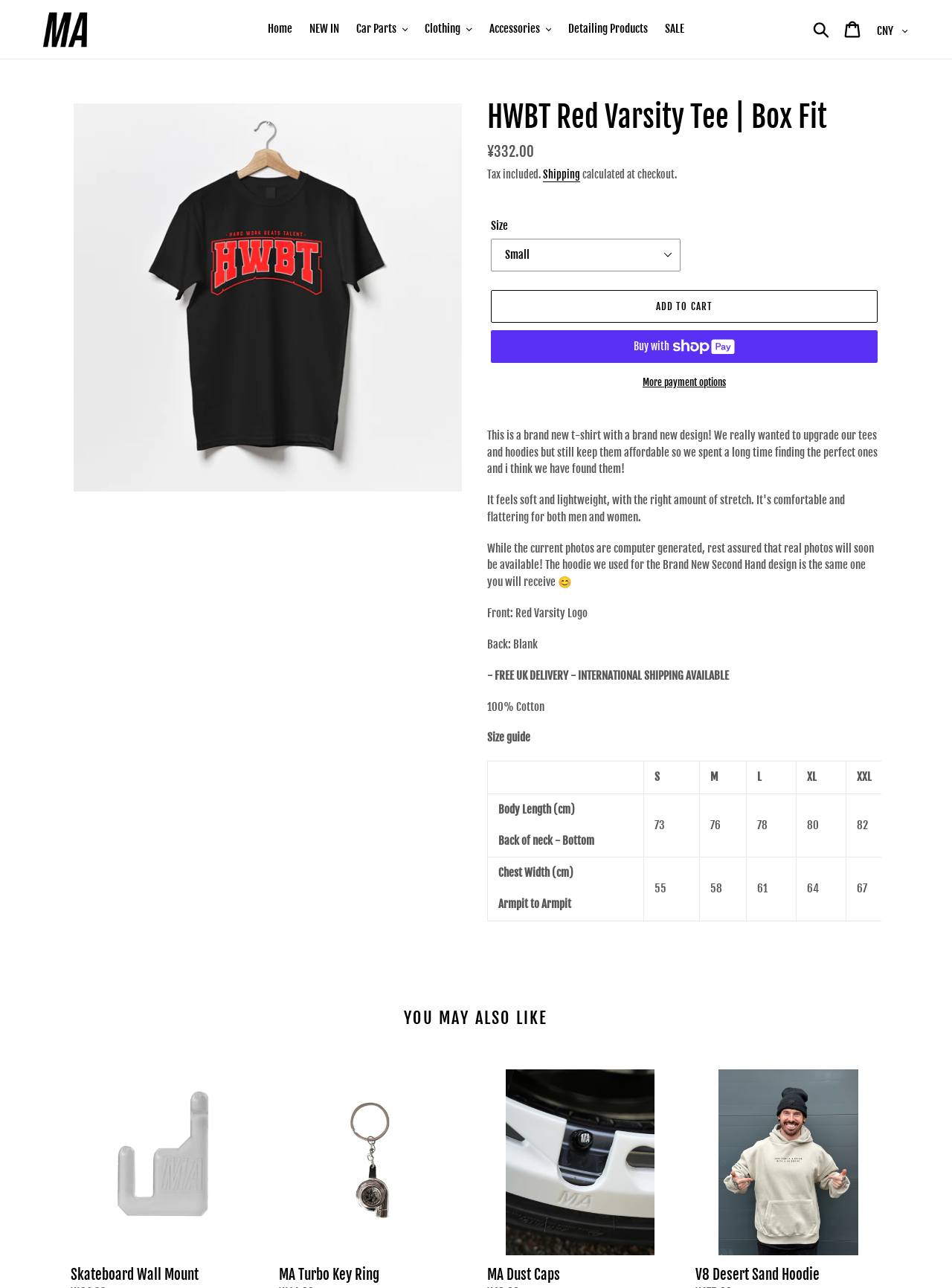What is the main heading of this webpage? Please extract and provide it.

HWBT Red Varsity Tee | Box Fit